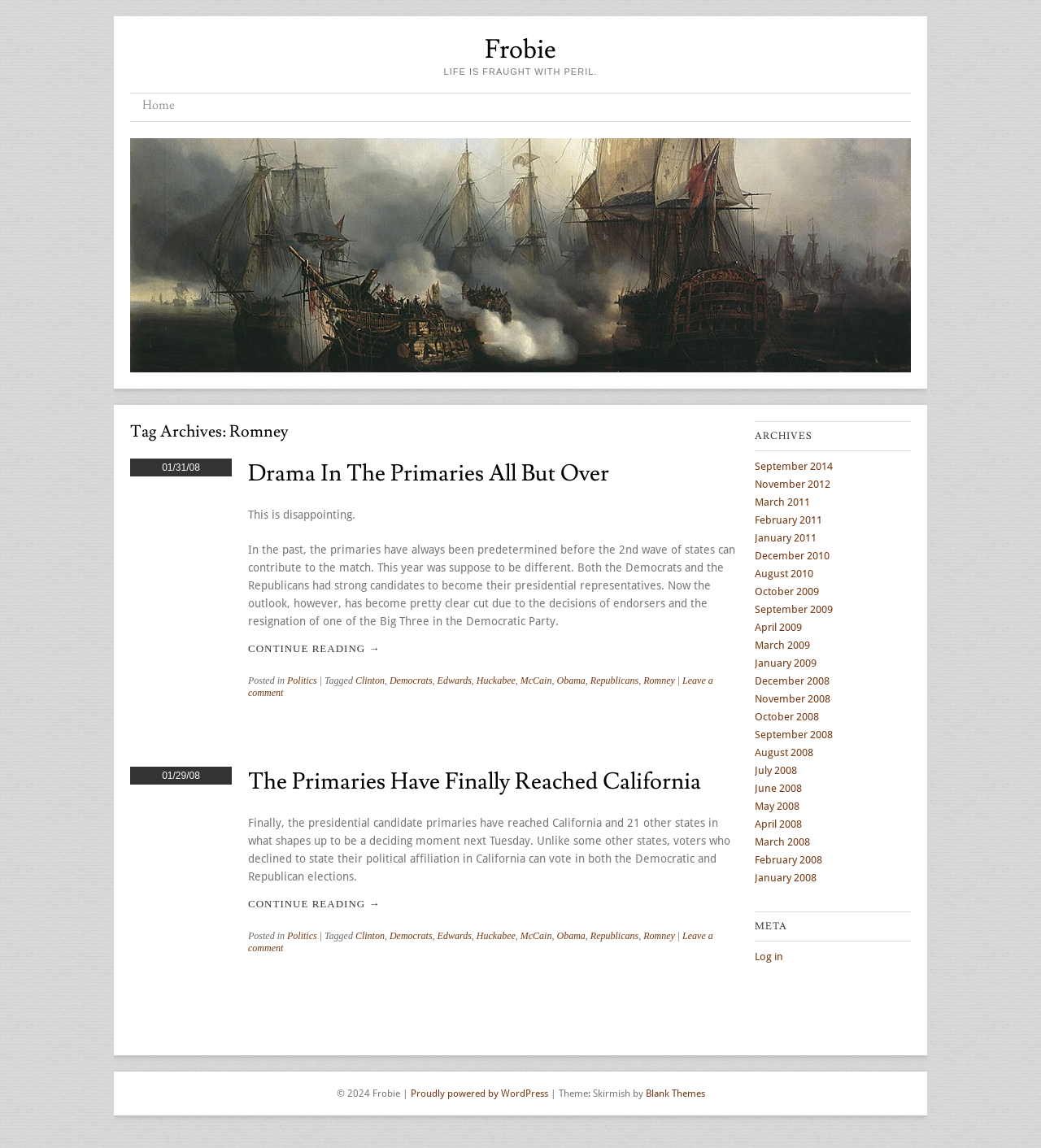Please identify the bounding box coordinates of the region to click in order to complete the task: "Click on the 'Frobie' link". The coordinates must be four float numbers between 0 and 1, specified as [left, top, right, bottom].

[0.466, 0.028, 0.534, 0.058]